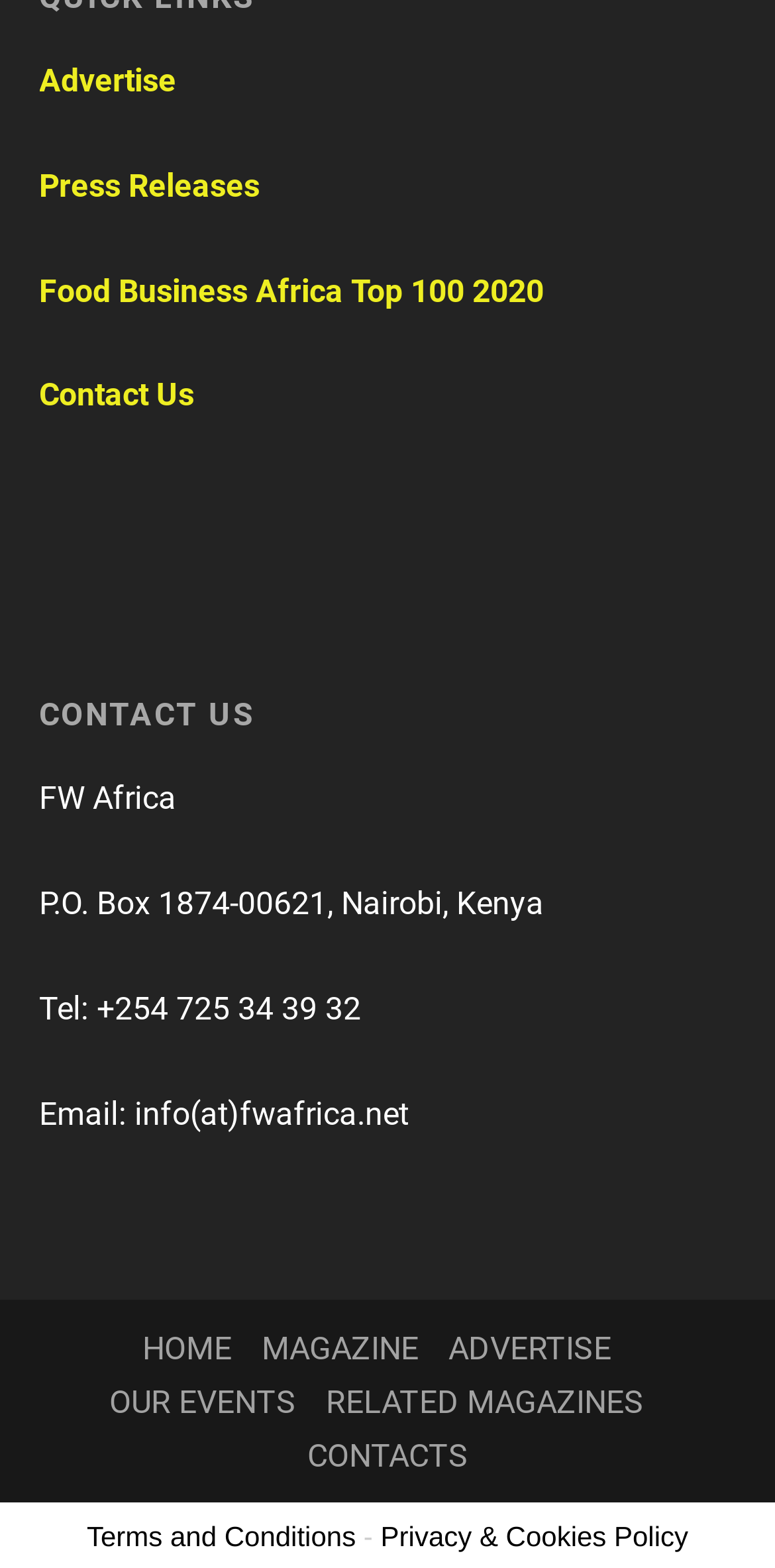Please respond to the question using a single word or phrase:
What is the link to the magazine section?

MAGAZINE